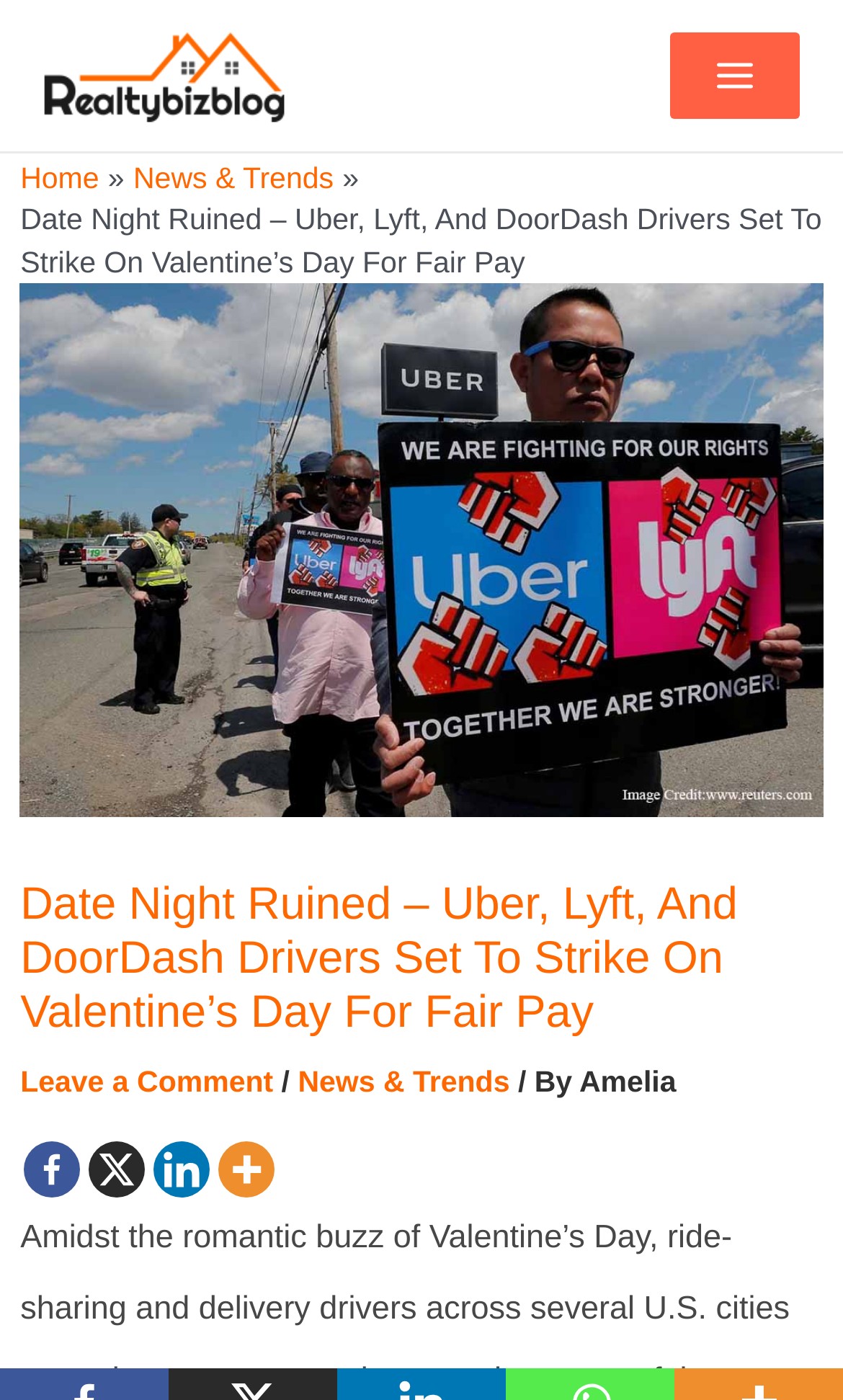Please find the bounding box for the following UI element description. Provide the coordinates in (top-left x, top-left y, bottom-right x, bottom-right y) format, with values between 0 and 1: Leave a Comment

[0.024, 0.761, 0.324, 0.785]